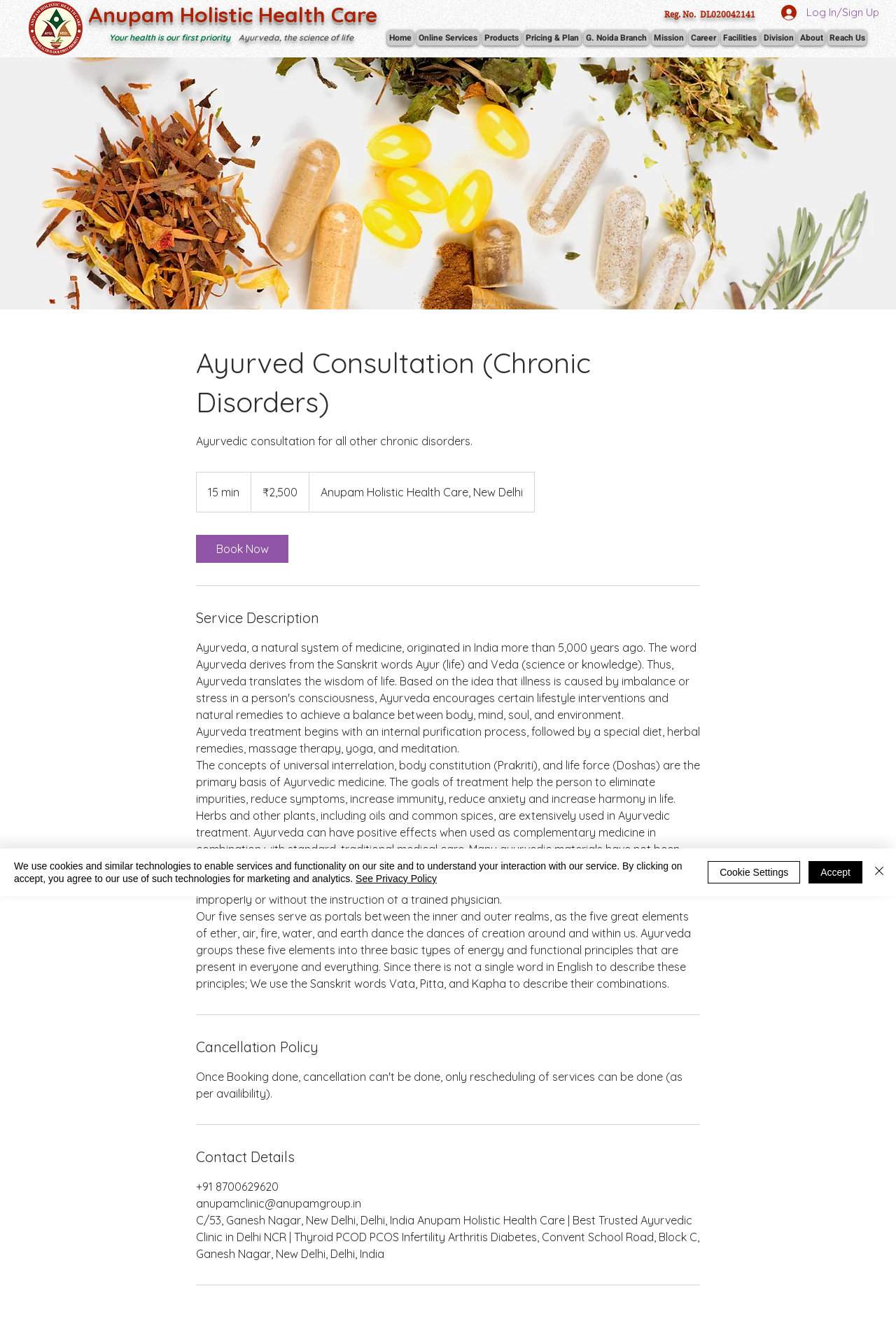Determine the bounding box coordinates of the region that needs to be clicked to achieve the task: "Subscribe to the Newsletter".

None